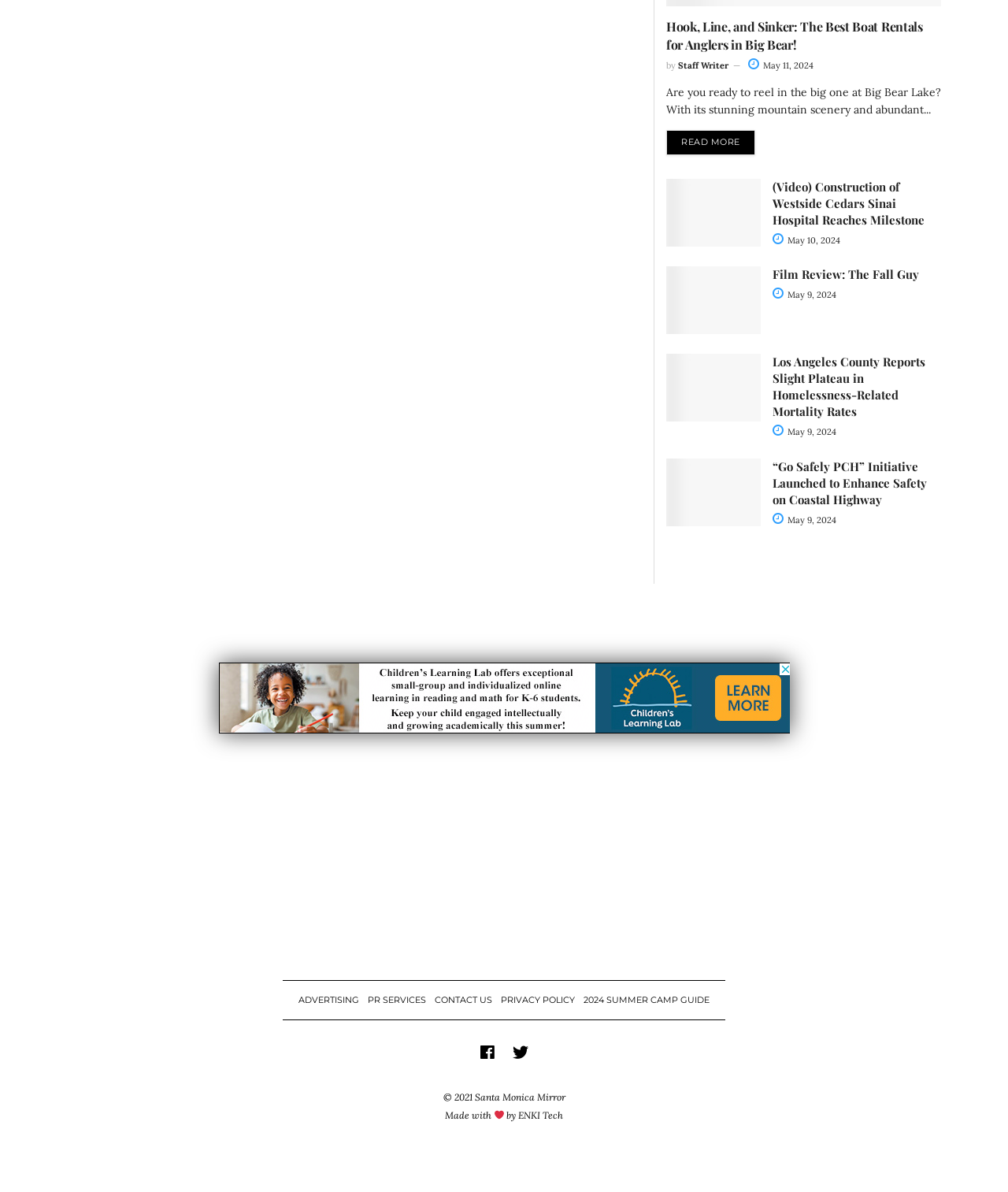Give a one-word or short phrase answer to the question: 
How many articles are on this webpage?

5